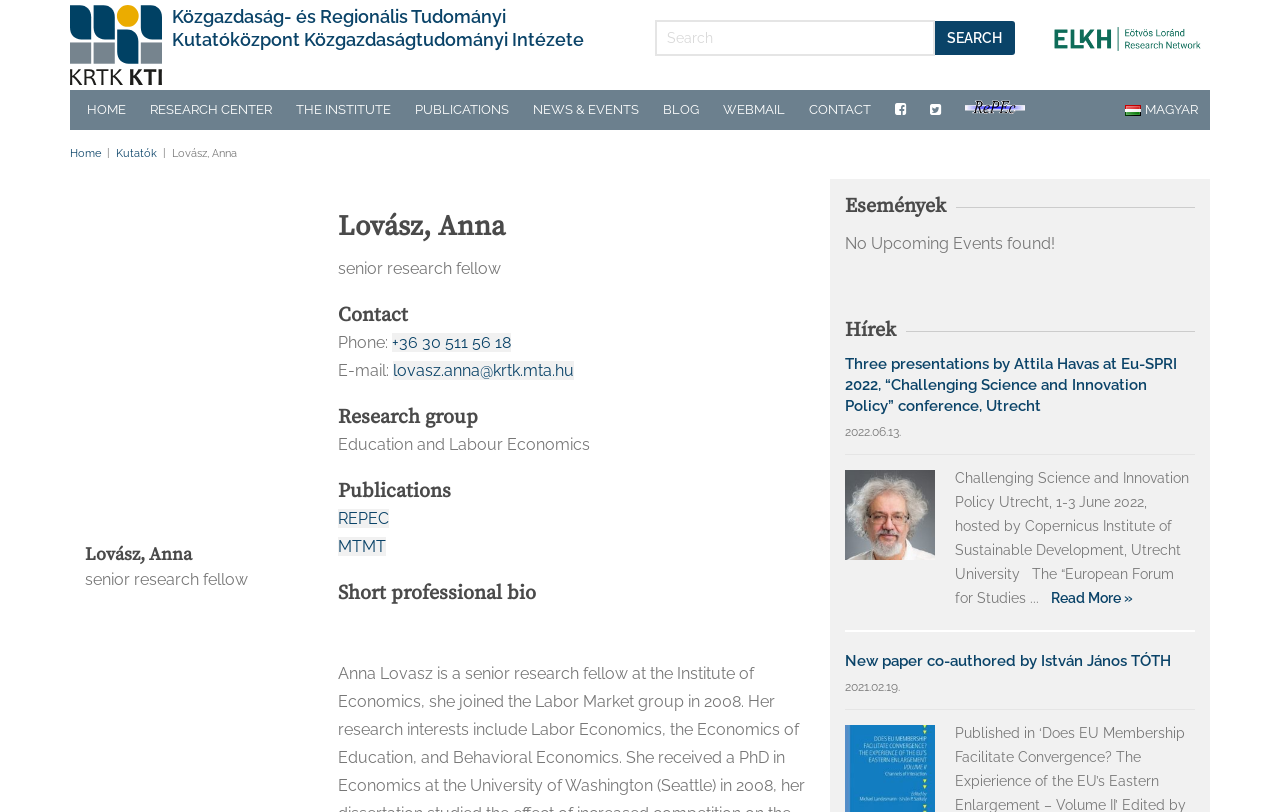Please answer the following question using a single word or phrase: 
How many links are there in the 'Publications' section?

2